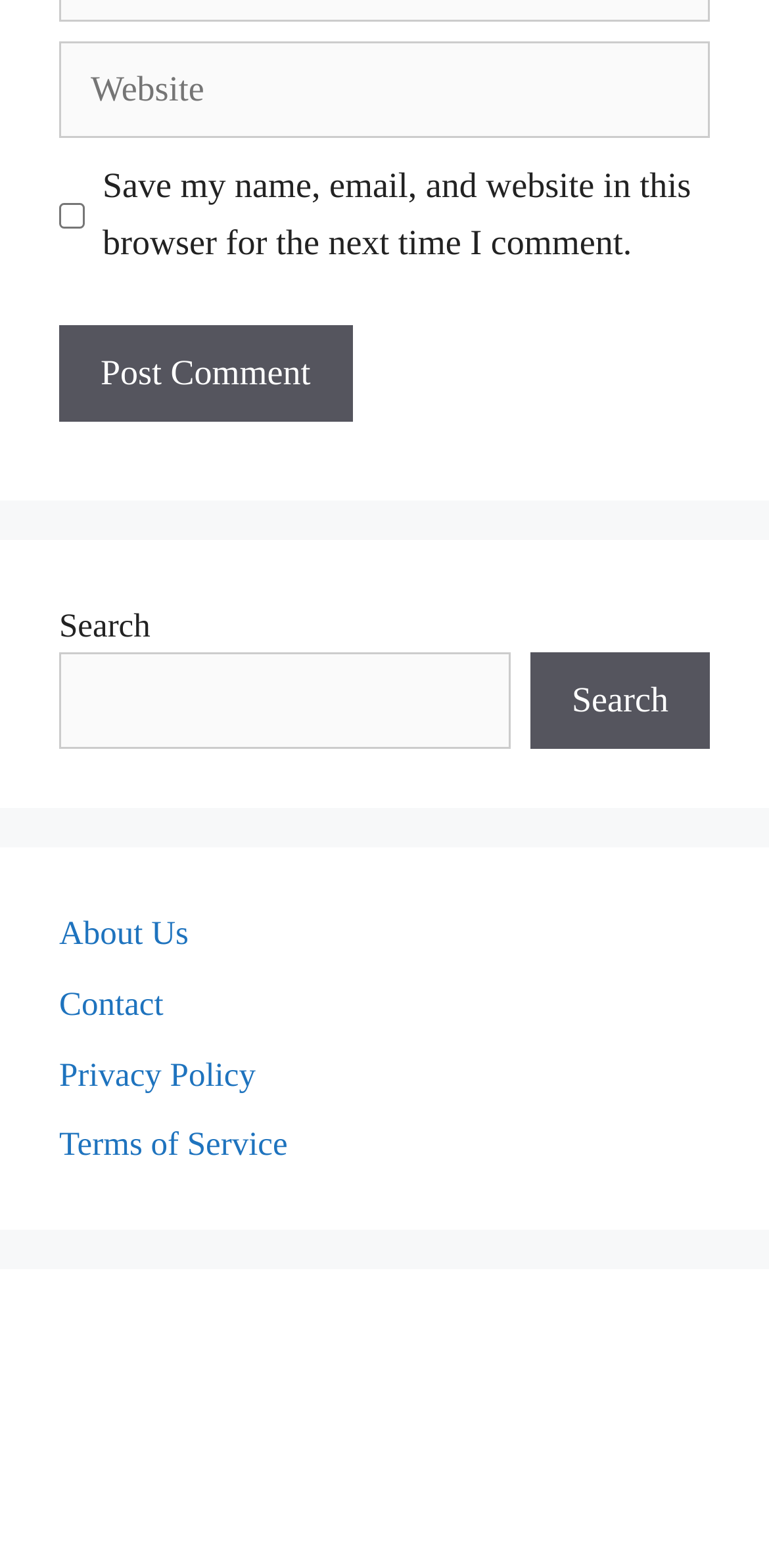What is the label of the checkbox?
Refer to the screenshot and answer in one word or phrase.

Save my name, email, and website